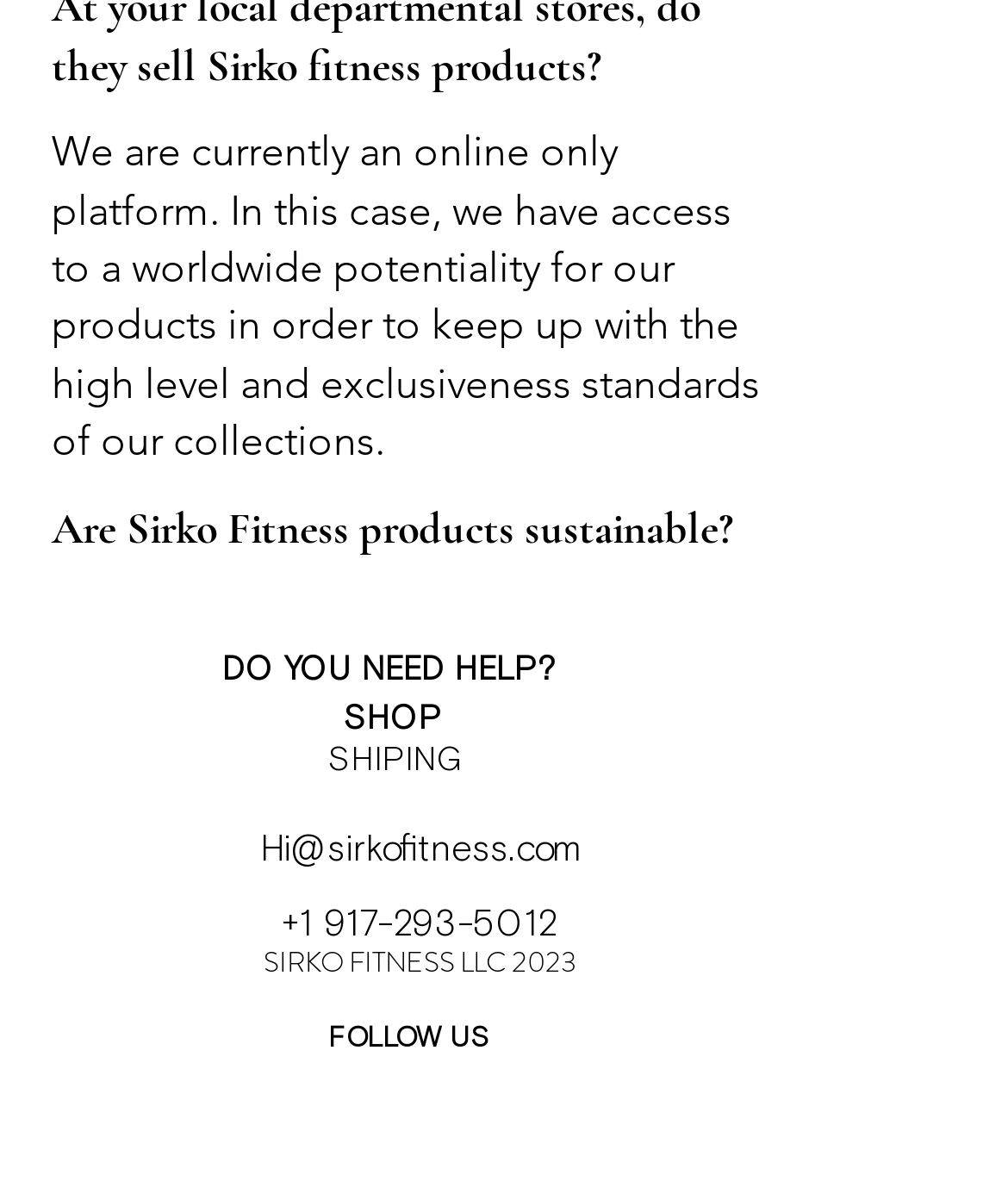Based on the image, provide a detailed response to the question:
How can I contact Sirko Fitness for help?

The webpage provides a link to 'Hi@sirkofitness.com' and a phone number '+1 917-293-5012' under the heading 'DO YOU NEED HELP?', indicating that I can contact Sirko Fitness for help through email or phone.